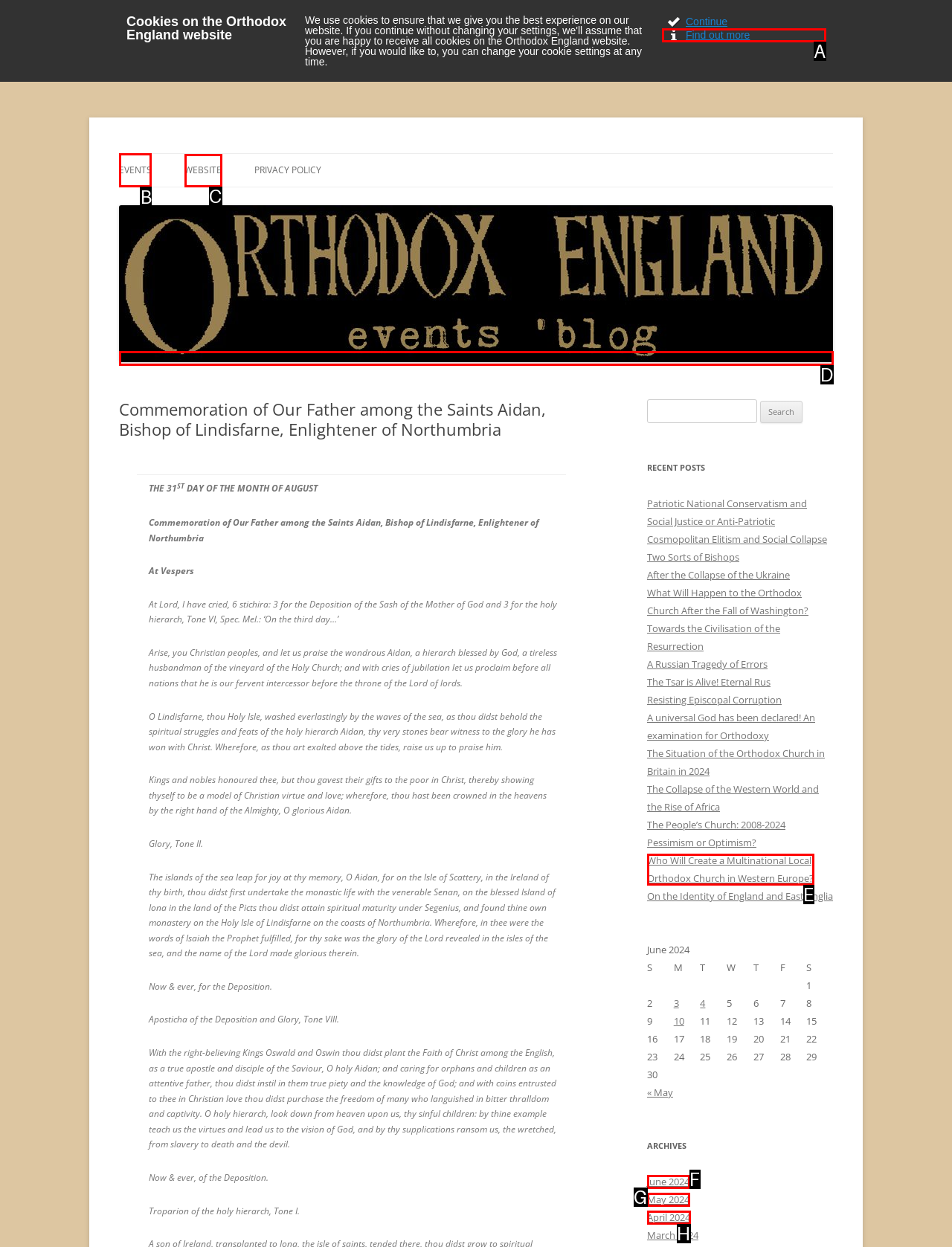From the options shown in the screenshot, tell me which lettered element I need to click to complete the task: Read current issue.

None